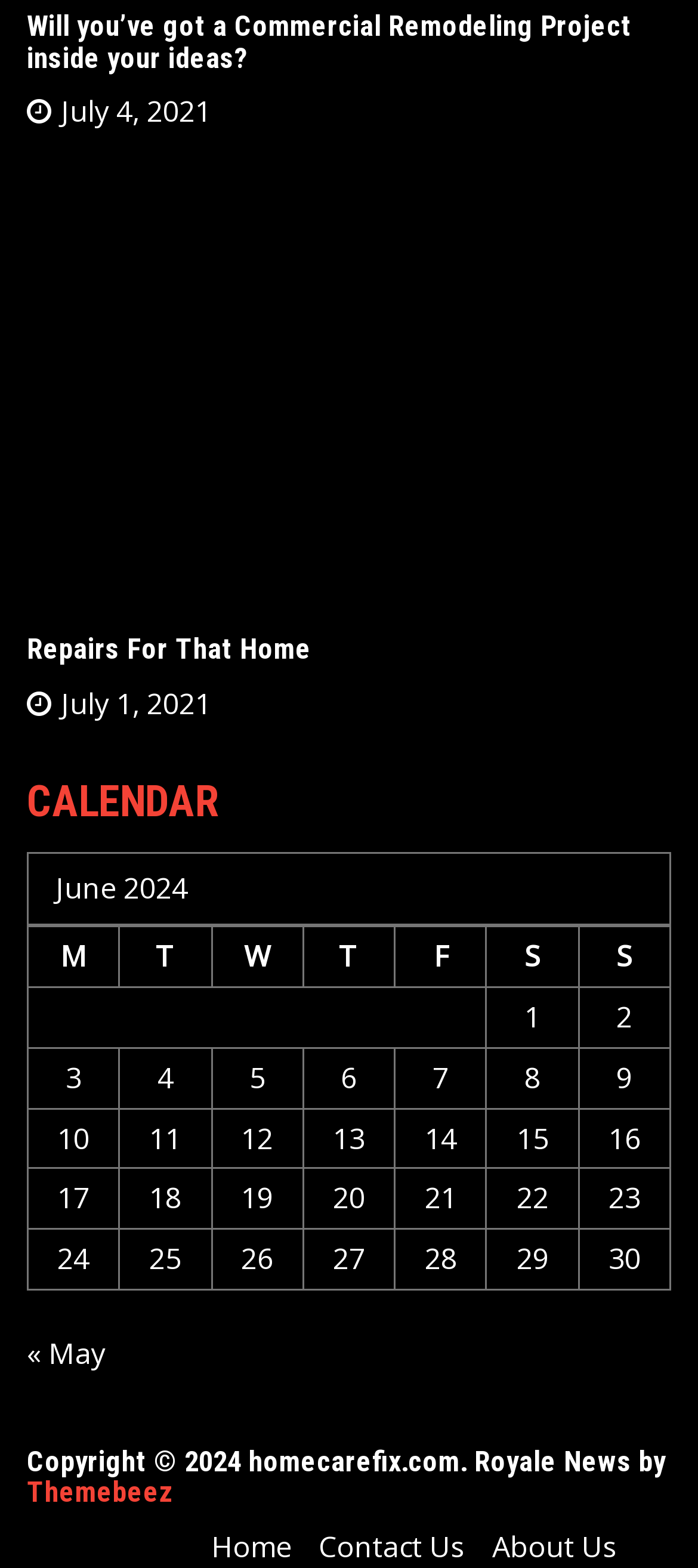Using the given description, provide the bounding box coordinates formatted as (top-left x, top-left y, bottom-right x, bottom-right y), with all values being floating point numbers between 0 and 1. Description: Repairs For That Home

[0.038, 0.403, 0.446, 0.425]